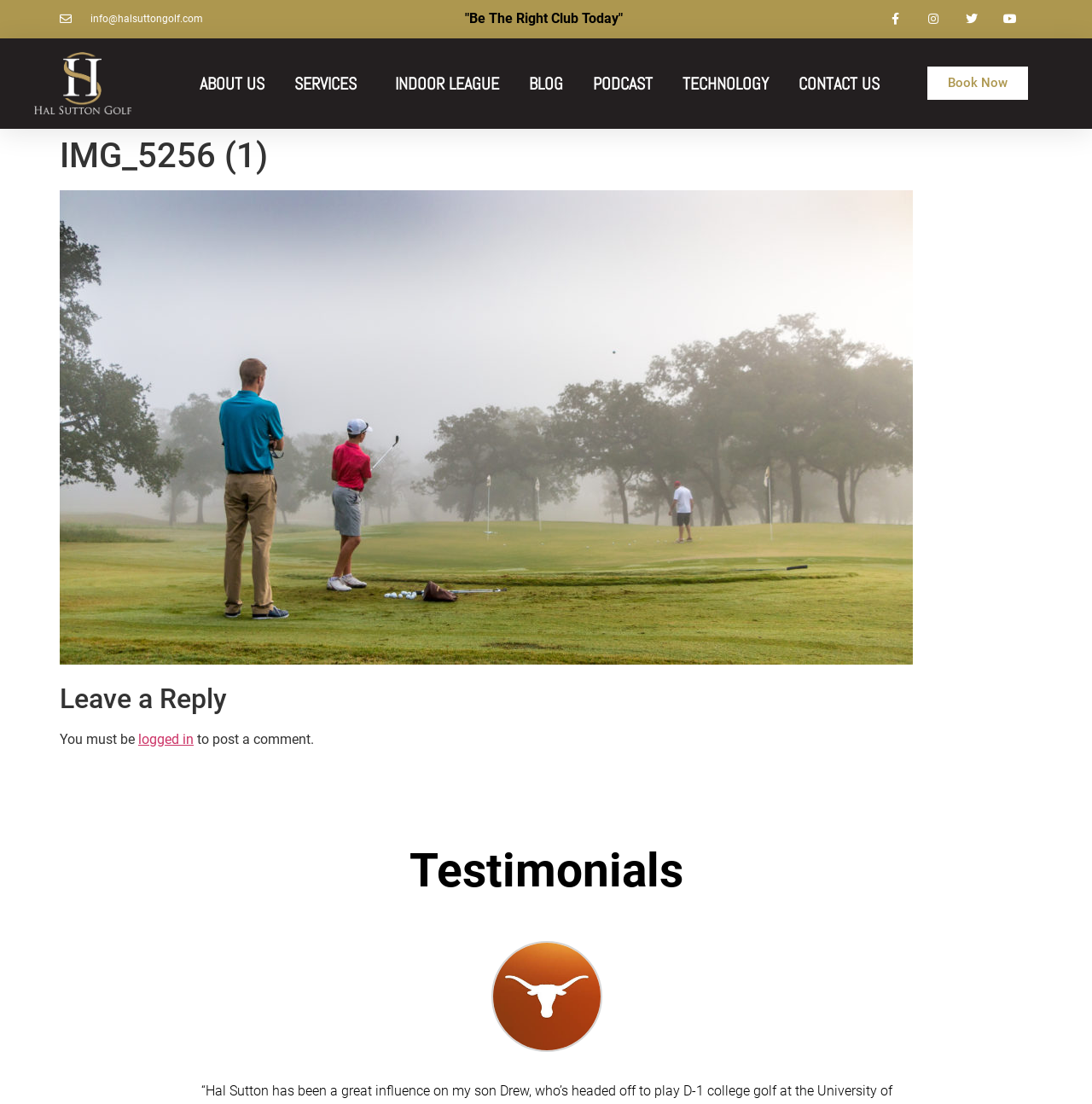What social media platforms does Hal Sutton Golf have?
Craft a detailed and extensive response to the question.

I found the social media platforms by looking at the link elements with the icons and text 'Facebook-f', 'Instagram ', 'Twitter ', and 'Youtube ' which are located at the top of the webpage.